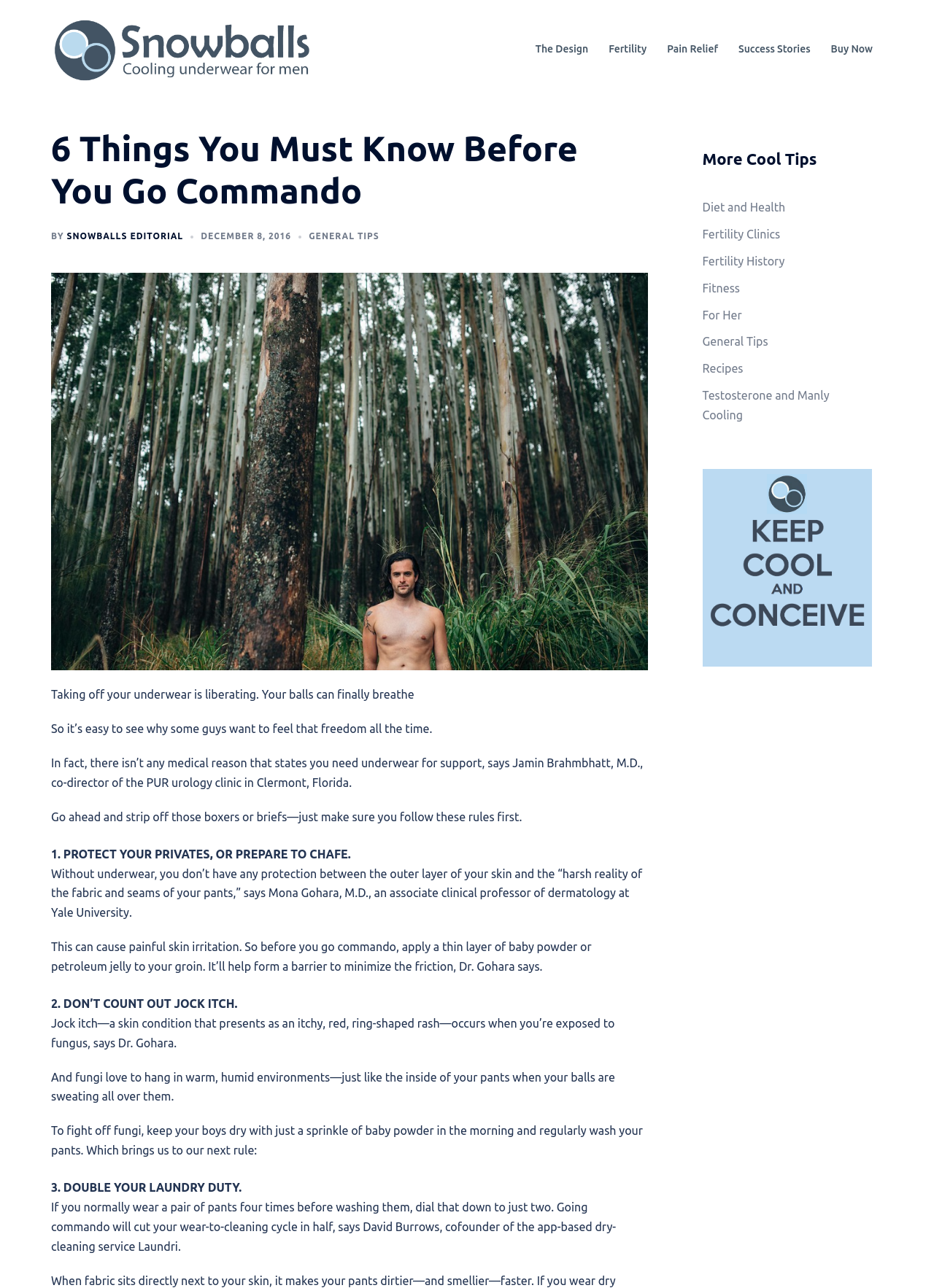Provide a one-word or one-phrase answer to the question:
Who is the co-director of the PUR urology clinic?

Jamin Brahmbhatt, M.D.